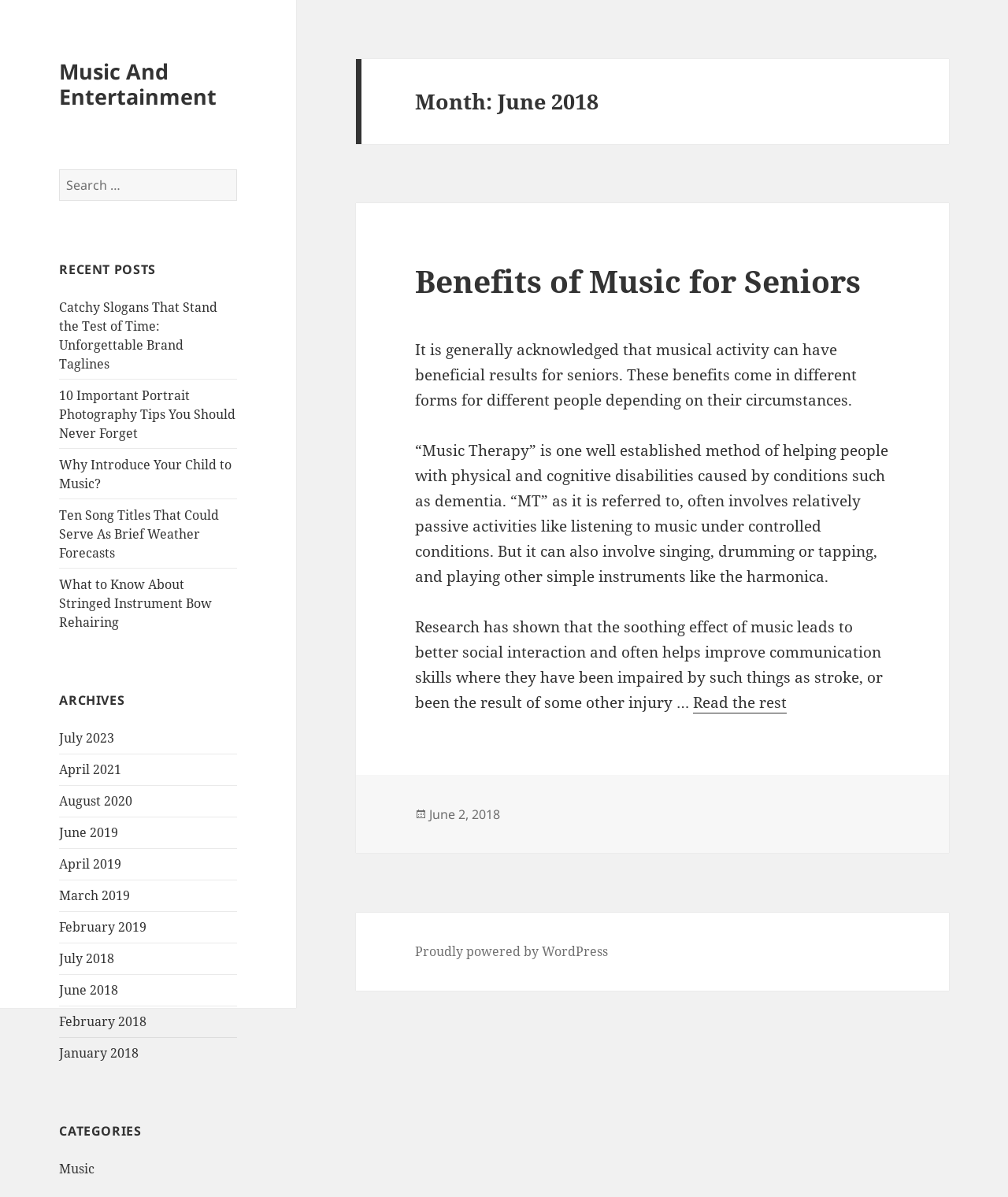Illustrate the webpage with a detailed description.

This webpage is about music and entertainment, with a focus on June 2018. At the top, there is a link to "Music And Entertainment" and a search bar with a button to search for specific content. Below the search bar, there is a heading "RECENT POSTS" followed by a list of five links to recent articles, including "Catchy Slogans That Stand the Test of Time: Unforgettable Brand Taglines" and "Why Introduce Your Child to Music?".

To the right of the recent posts section, there is a heading "ARCHIVES" followed by a list of 12 links to archived posts, organized by month and year, from July 2023 to January 2018. Below the archives section, there is a heading "CATEGORIES" with a single link to the "Music" category.

The main content of the page is an article titled "Benefits of Music for Seniors", which discusses the benefits of music therapy for seniors, including improved social interaction and communication skills. The article is divided into three paragraphs, with a link to "Read the rest" at the bottom.

At the bottom of the page, there is a footer section with a link to the posting date, "June 2, 2018", and a credit to WordPress.